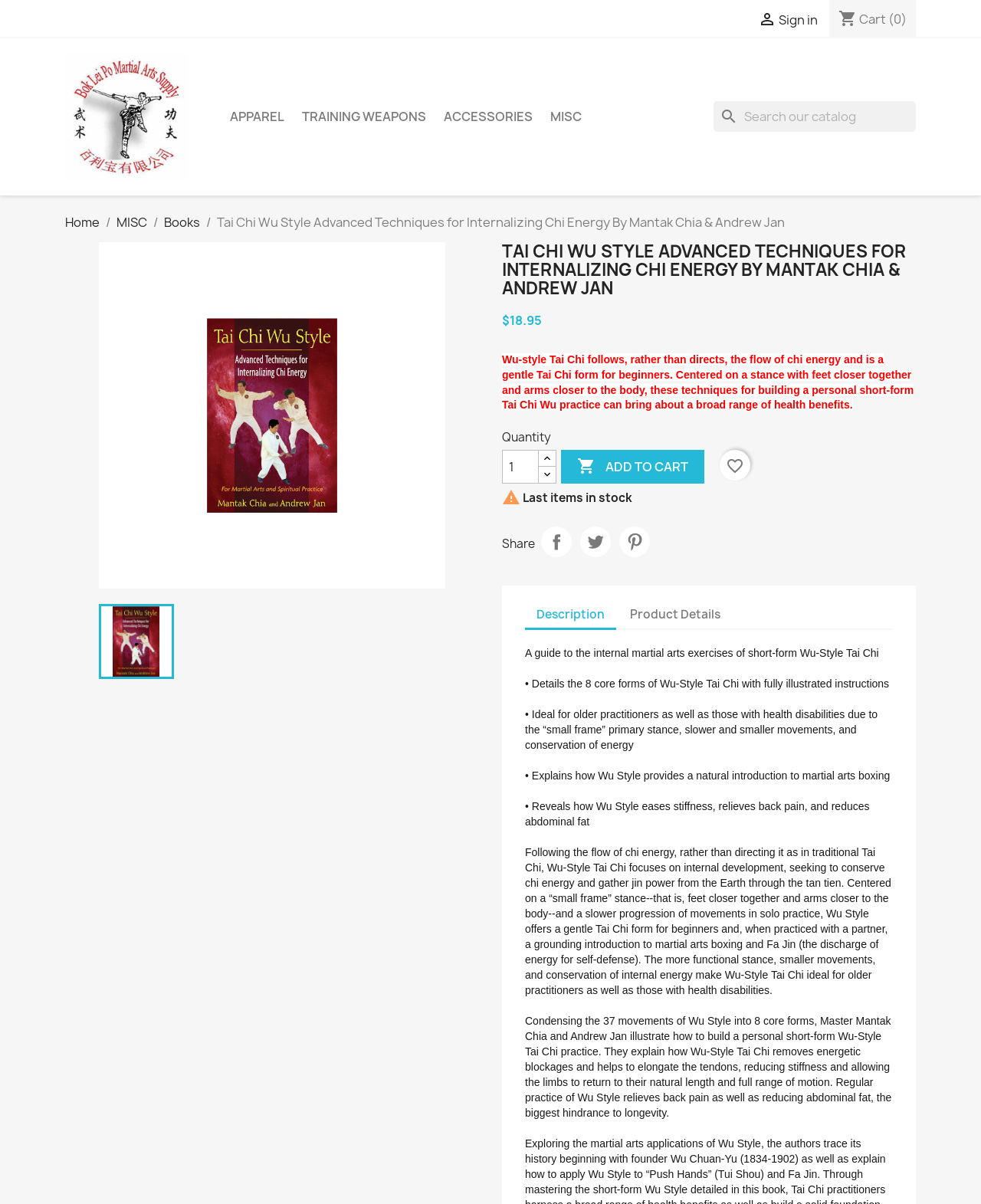Answer the following query with a single word or phrase:
How many core forms of Wu-Style Tai Chi are described in the book?

8